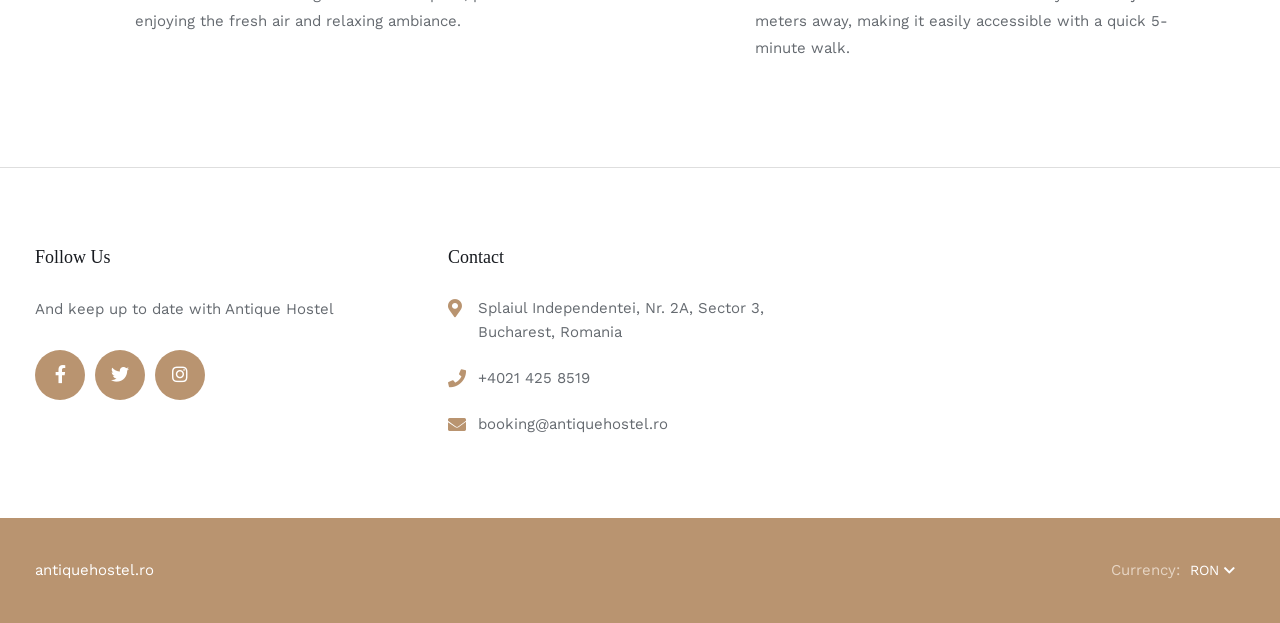What social media platforms can I follow the hostel on?
Provide a comprehensive and detailed answer to the question.

I found the social media links by looking at the 'Follow Us' section, where there are three link elements with icons representing different social media platforms.